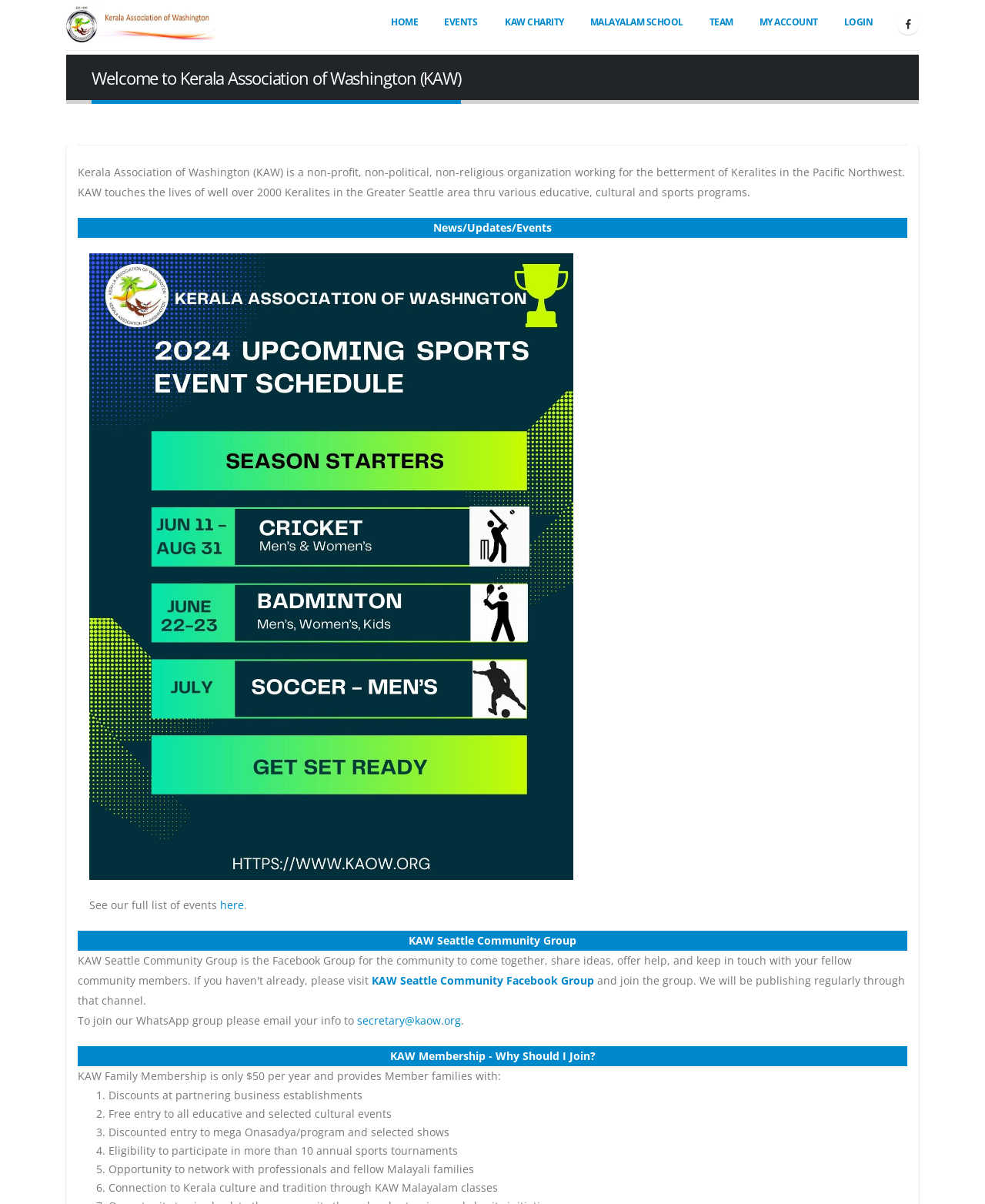How many benefits are listed for KAW Family Membership?
Using the image as a reference, give an elaborate response to the question.

The webpage lists six benefits of KAW Family Membership, which are: discounts at partnering business establishments, free entry to all educative and selected cultural events, discounted entry to mega Onasadya/program and selected shows, eligibility to participate in more than 10 annual sports tournaments, opportunity to network with professionals and fellow Malayali families, and connection to Kerala culture and tradition through KAW Malayalam classes.